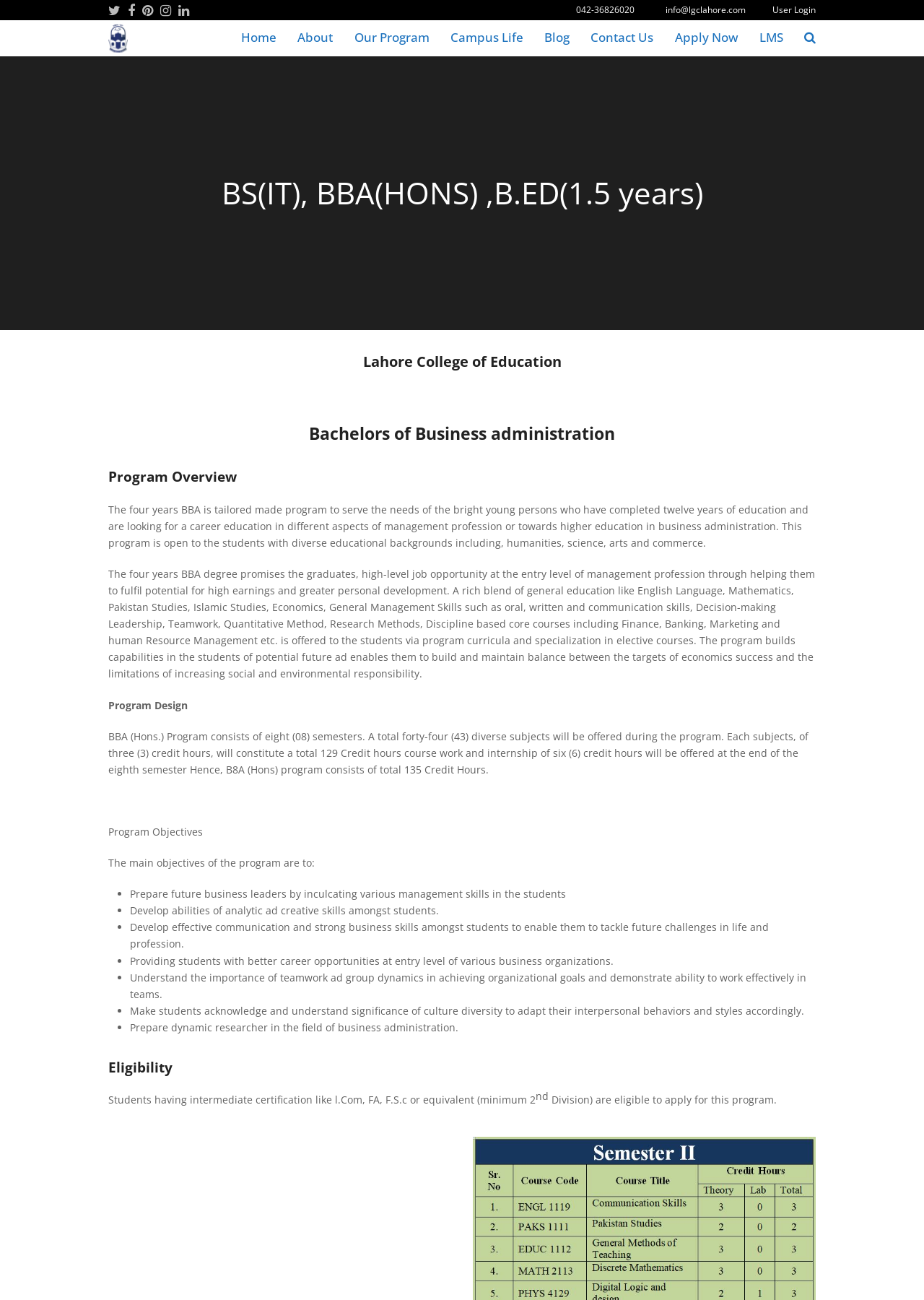Please determine the bounding box coordinates of the element to click on in order to accomplish the following task: "Search for something". Ensure the coordinates are four float numbers ranging from 0 to 1, i.e., [left, top, right, bottom].

[0.87, 0.016, 0.883, 0.043]